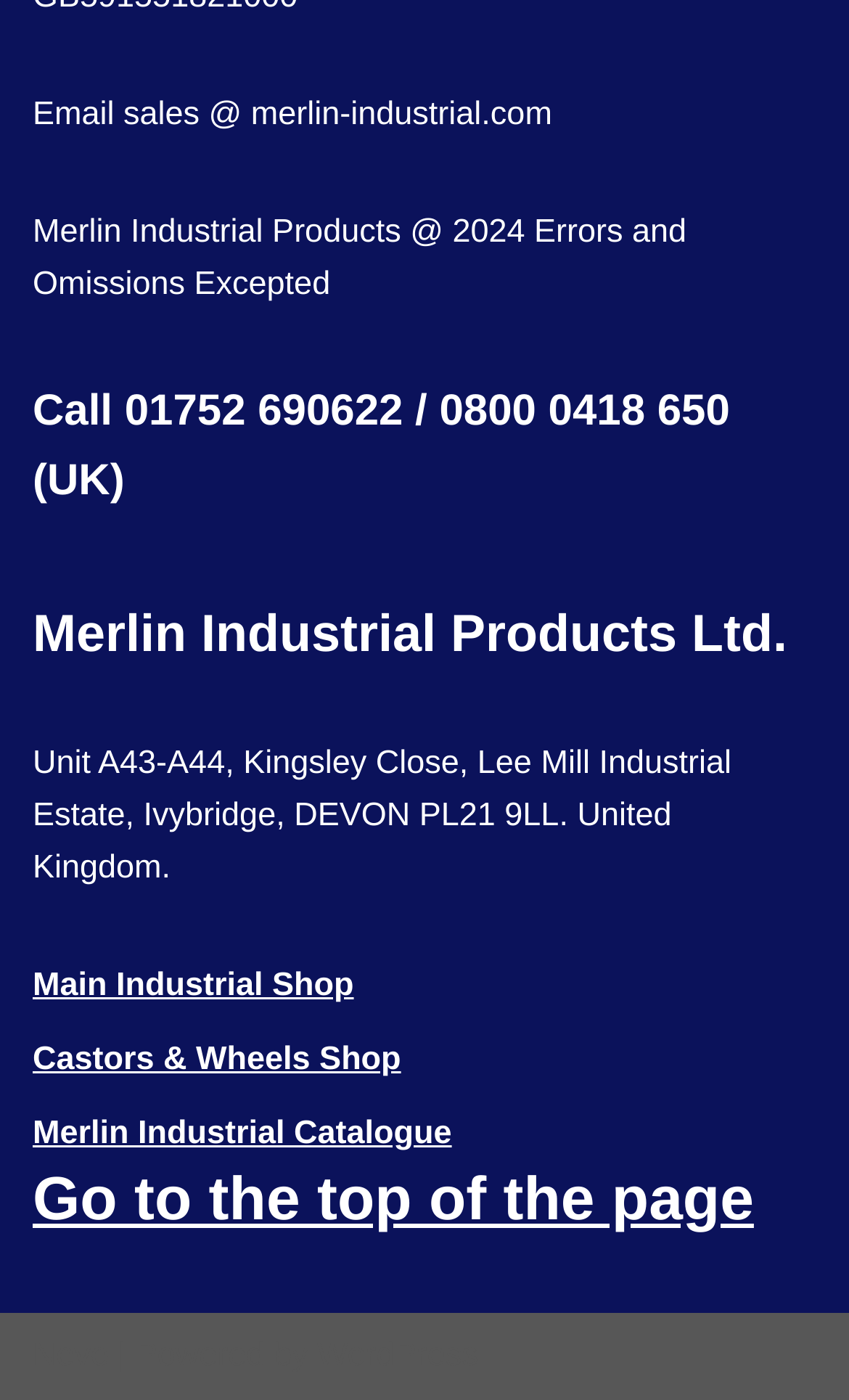Please give a concise answer to this question using a single word or phrase: 
What is the phone number for UK customers?

0800 0418 650